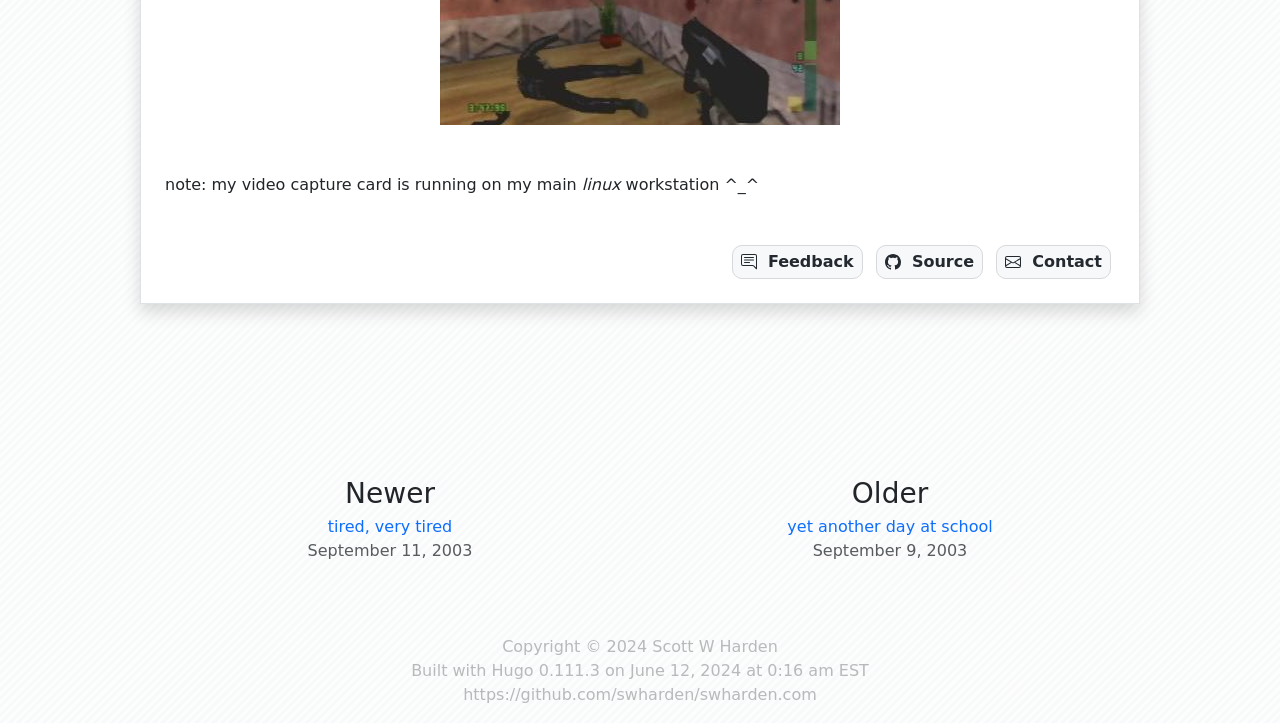Identify the bounding box for the UI element described as: "yet another day at school". The coordinates should be four float numbers between 0 and 1, i.e., [left, top, right, bottom].

[0.615, 0.716, 0.776, 0.742]